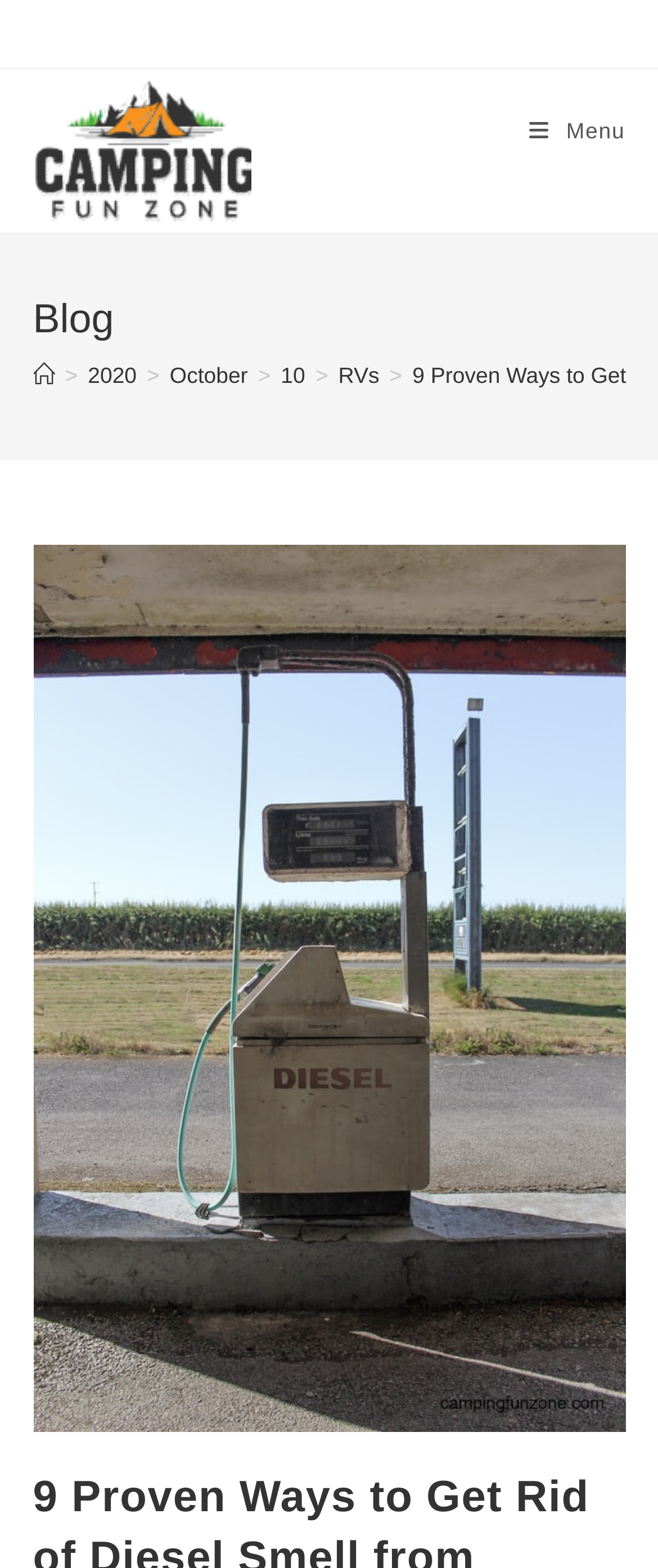What is the current date according to the breadcrumbs?
Give a detailed response to the question by analyzing the screenshot.

I determined the current date by looking at the breadcrumbs navigation element which shows the path 'Home > 2020 > October > 10 > RVs'.